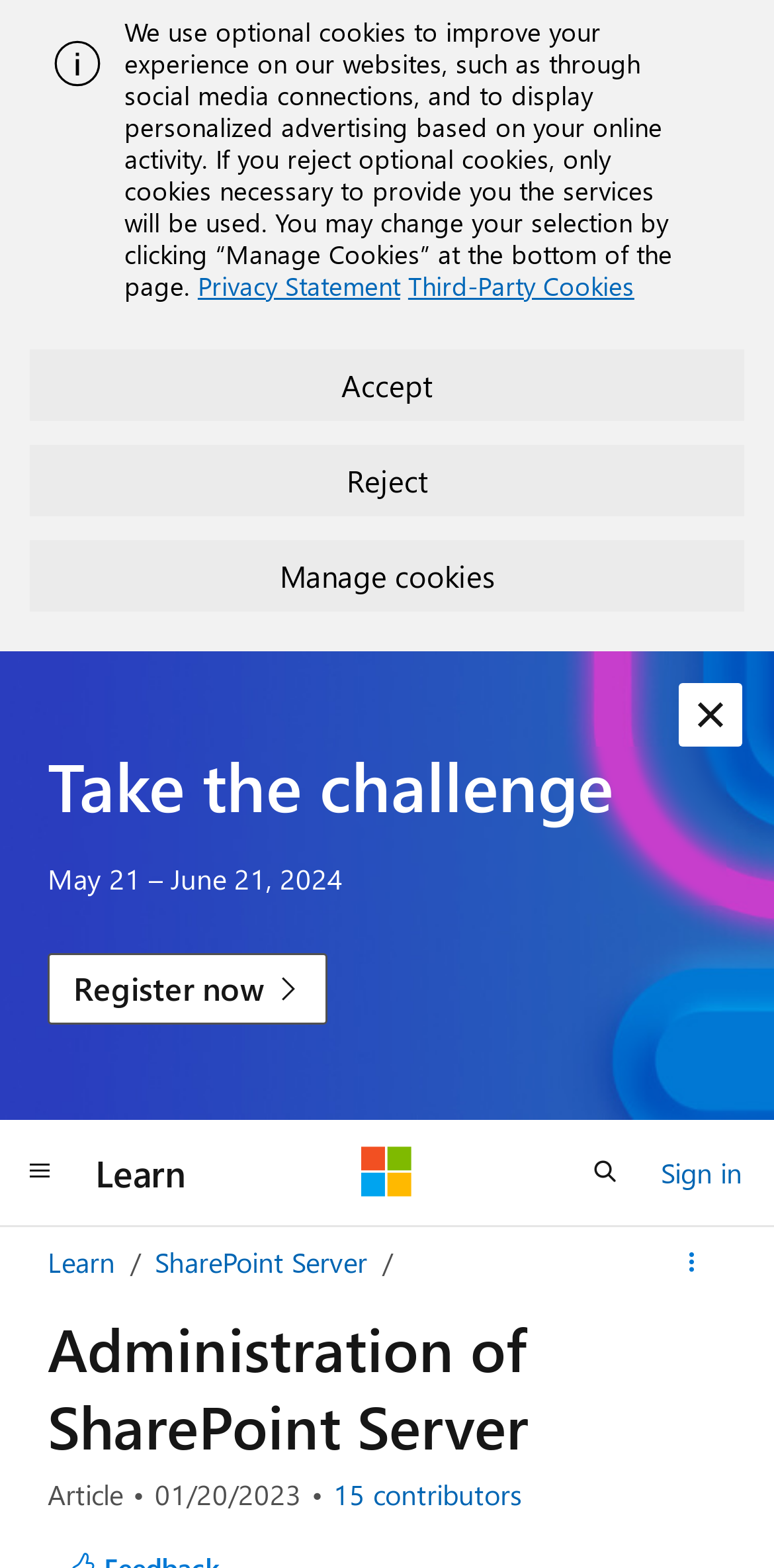What is the date of the article review?
Using the image, provide a detailed and thorough answer to the question.

The 'Article review date' section lists the date as 01/20/2023, indicating when the article was last reviewed or updated.